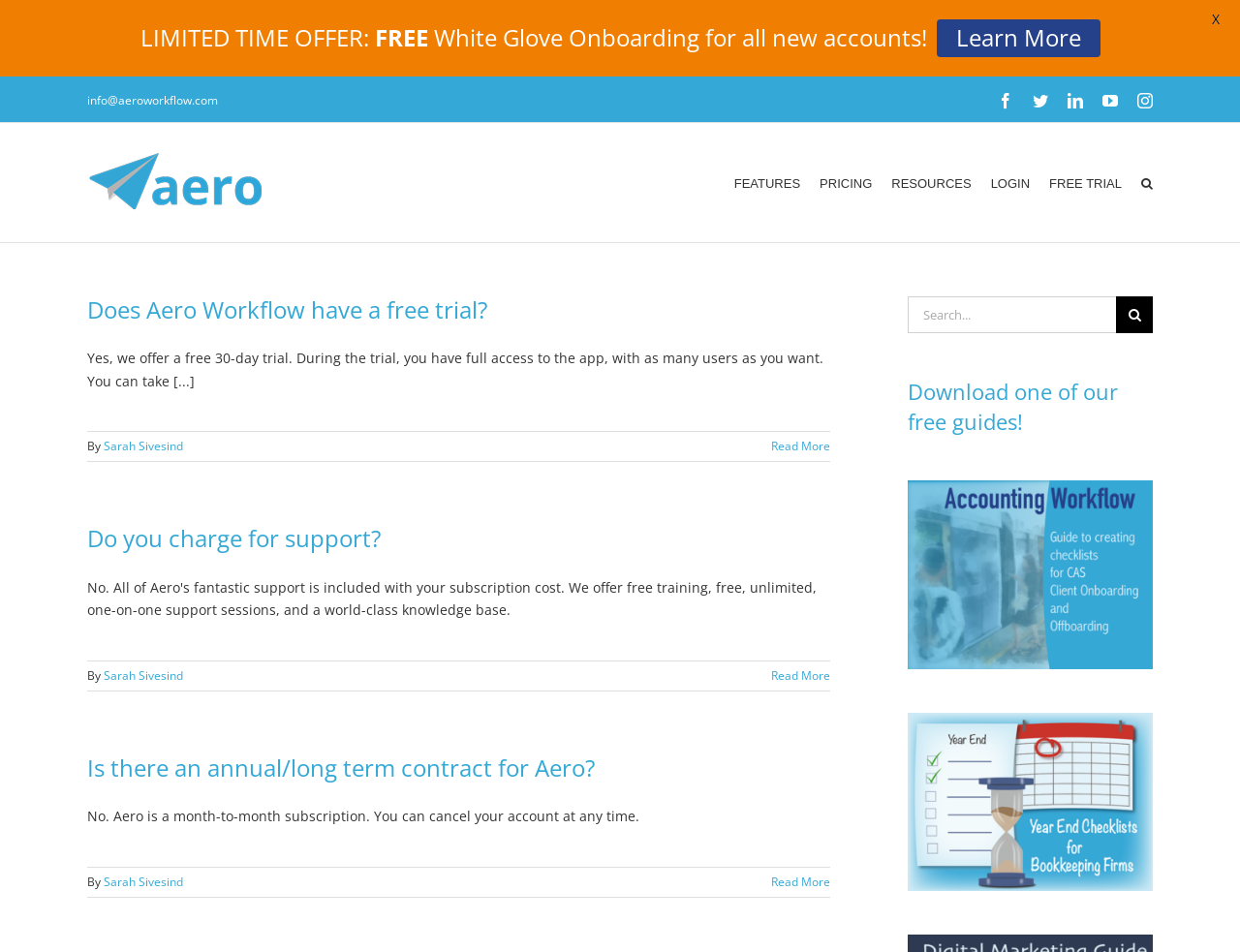What is the limited time offer?
Give a one-word or short-phrase answer derived from the screenshot.

FREE White Glove Onboarding